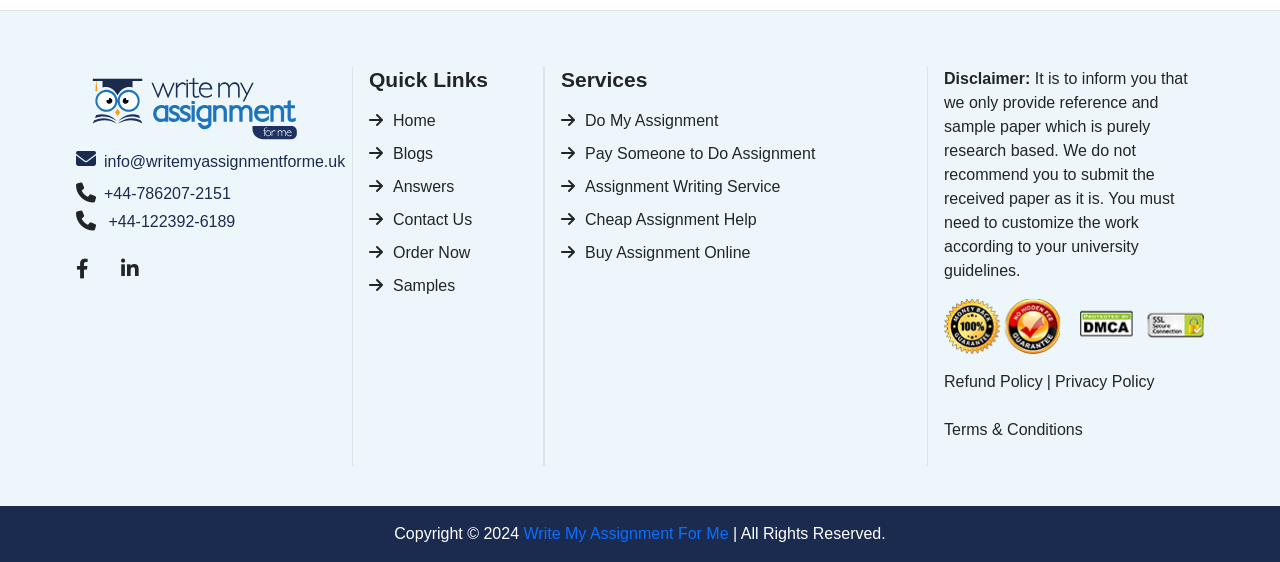Determine the bounding box coordinates of the region that needs to be clicked to achieve the task: "Contact us through email".

[0.059, 0.266, 0.266, 0.309]